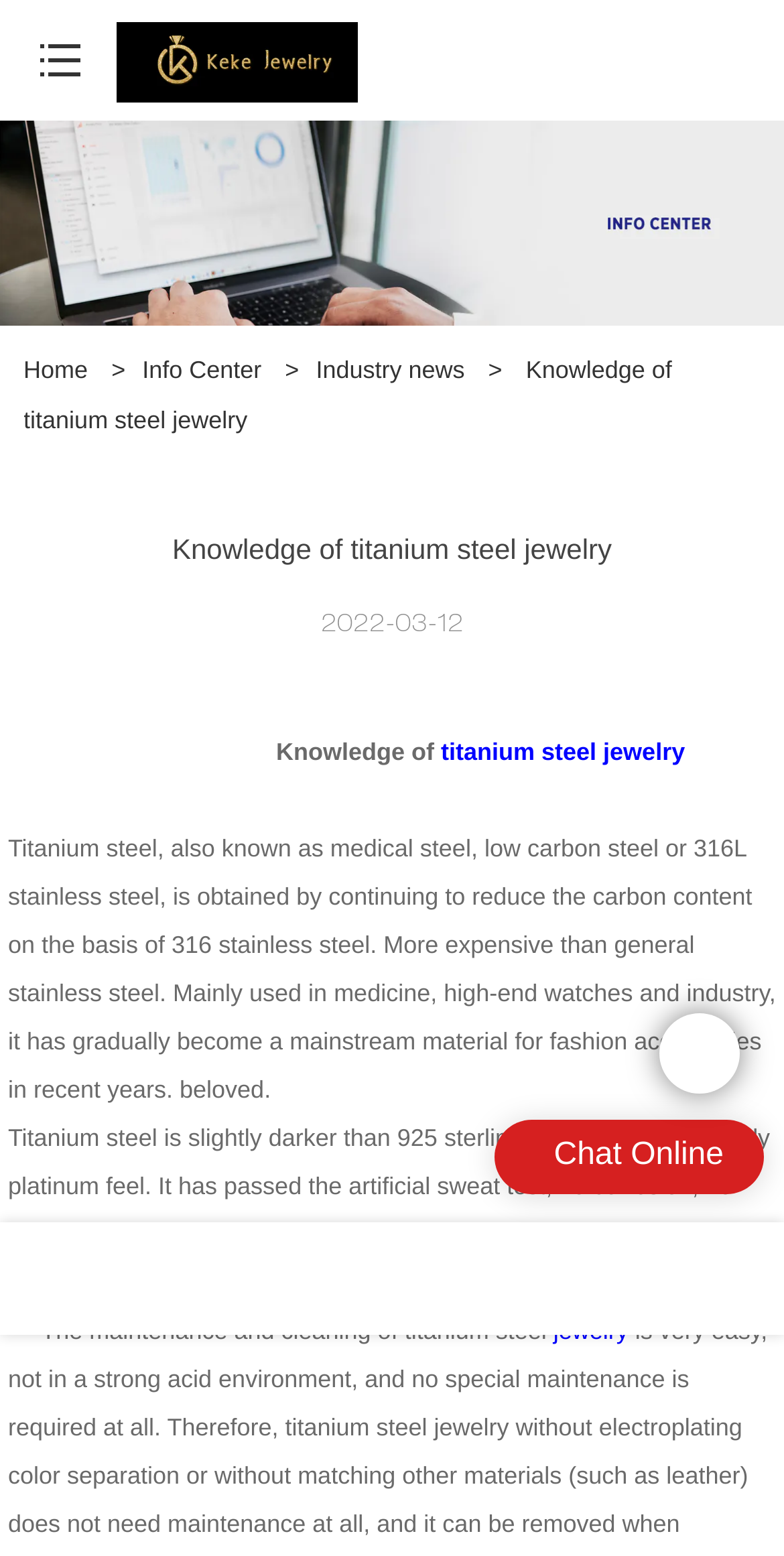Generate a thorough caption detailing the webpage content.

The webpage is about KeKe Industry news, specifically focusing on knowledge of titanium steel jewelry. At the top, there is a loading indicator and a button. Below them, there is a link to the company's name, "Knowledge Of Titanium Steel Jewelry, Foshan Keke Jewelry Co., Ltd.", accompanied by an image. 

On the top navigation bar, there are links to "Home", "Info Center", and "Industry news". To the right of the navigation bar, there is a heading that reads "Knowledge of titanium steel jewelry". 

Below the navigation bar, there is a date "2022-03-12" and a long line of blank spaces. Following this, there is a passage of text that explains what titanium steel is, its properties, and its uses. The text is divided into three paragraphs, with the first paragraph describing the material, the second paragraph discussing its appearance and durability, and the third paragraph mentioning its maintenance and cleaning. 

There are also links to related topics, such as "titanium steel jewelry" and "jewelry", scattered throughout the text. At the bottom of the page, there are three links, possibly to social media or other external websites, and a "Chat Online" button.